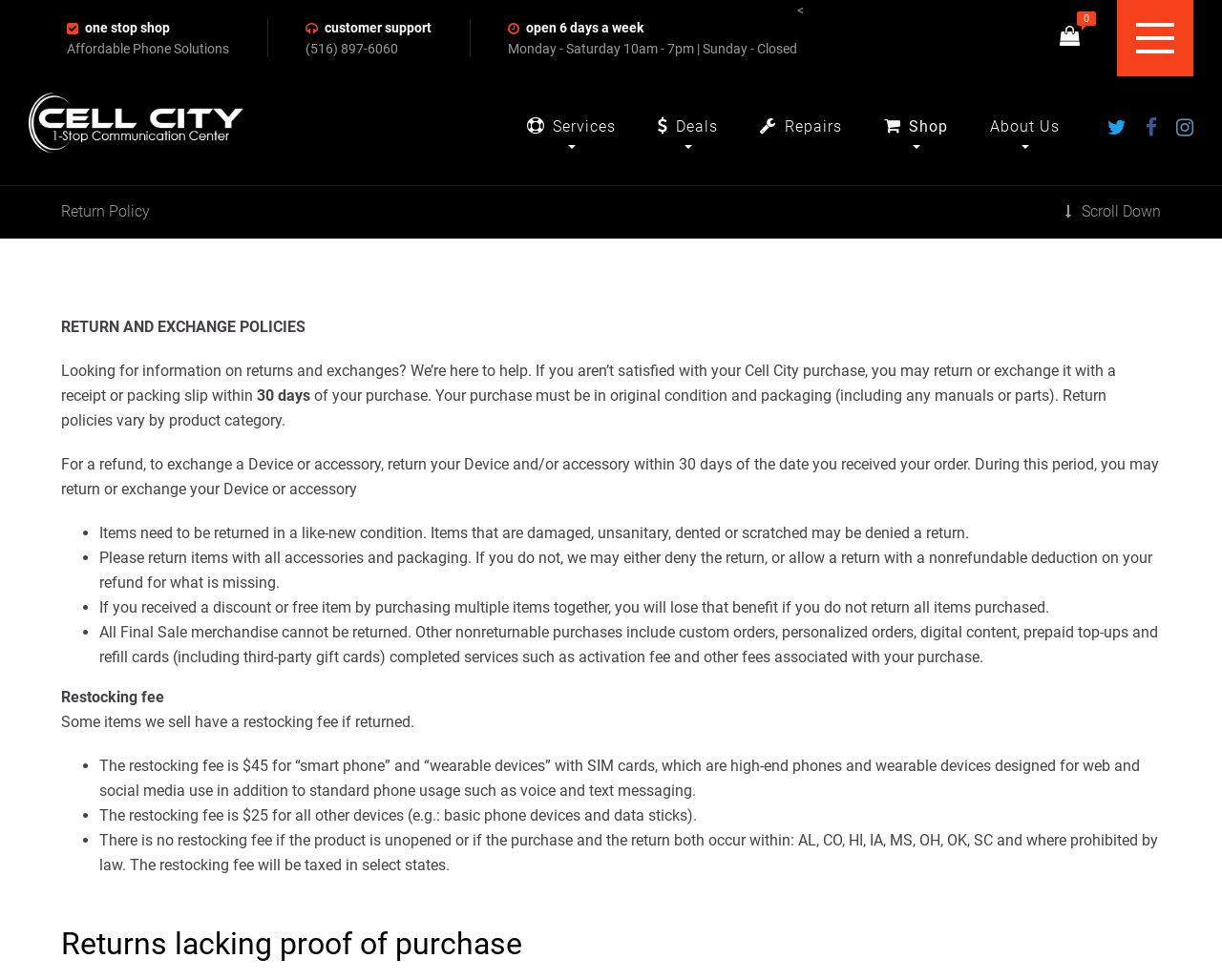Identify the bounding box coordinates for the UI element described as: "parent_node: one stop shop". The coordinates should be provided as four floats between 0 and 1: [left, top, right, bottom].

[0.914, 0.0, 0.977, 0.078]